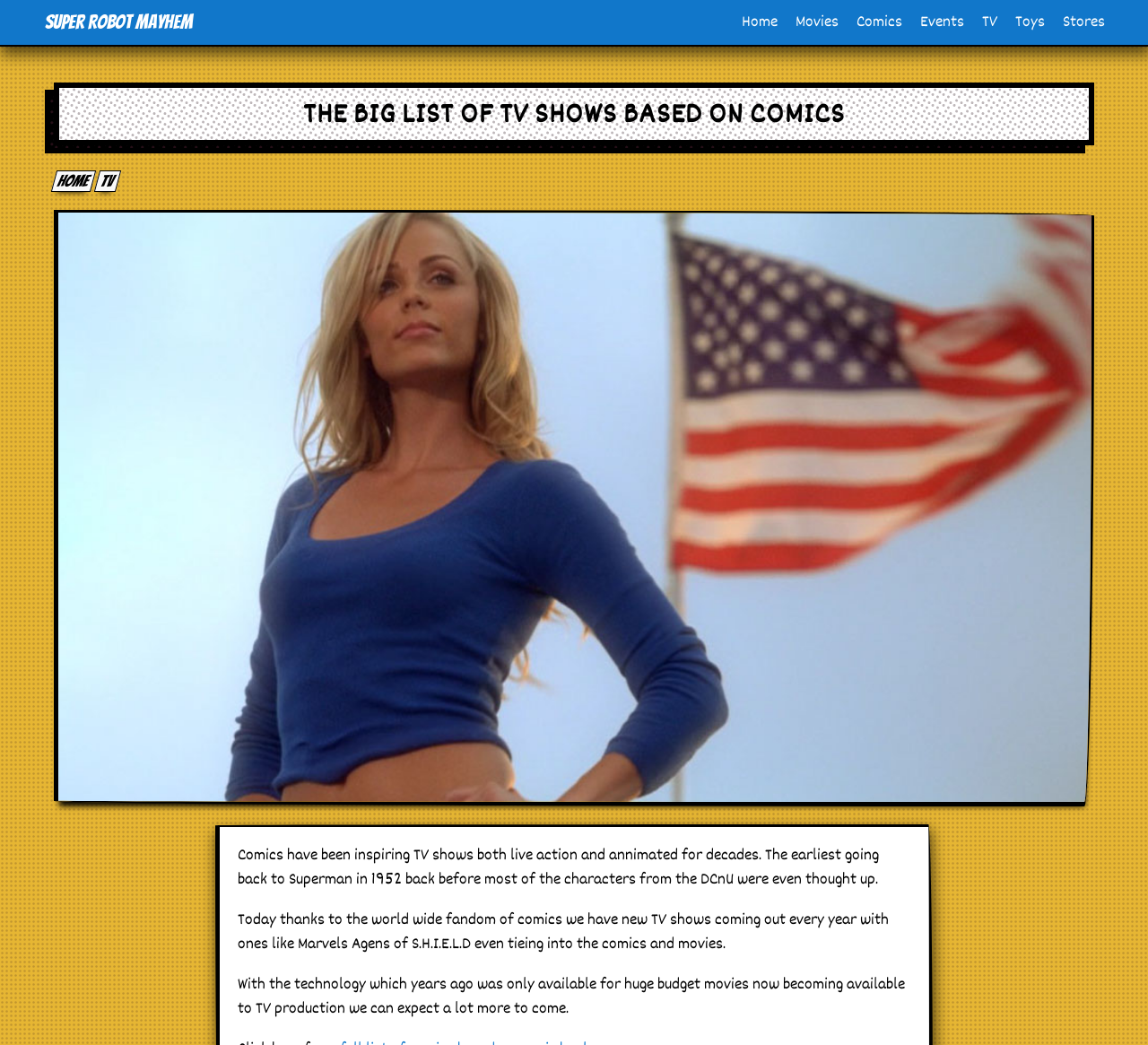Show the bounding box coordinates for the HTML element described as: "tv".

[0.082, 0.163, 0.106, 0.184]